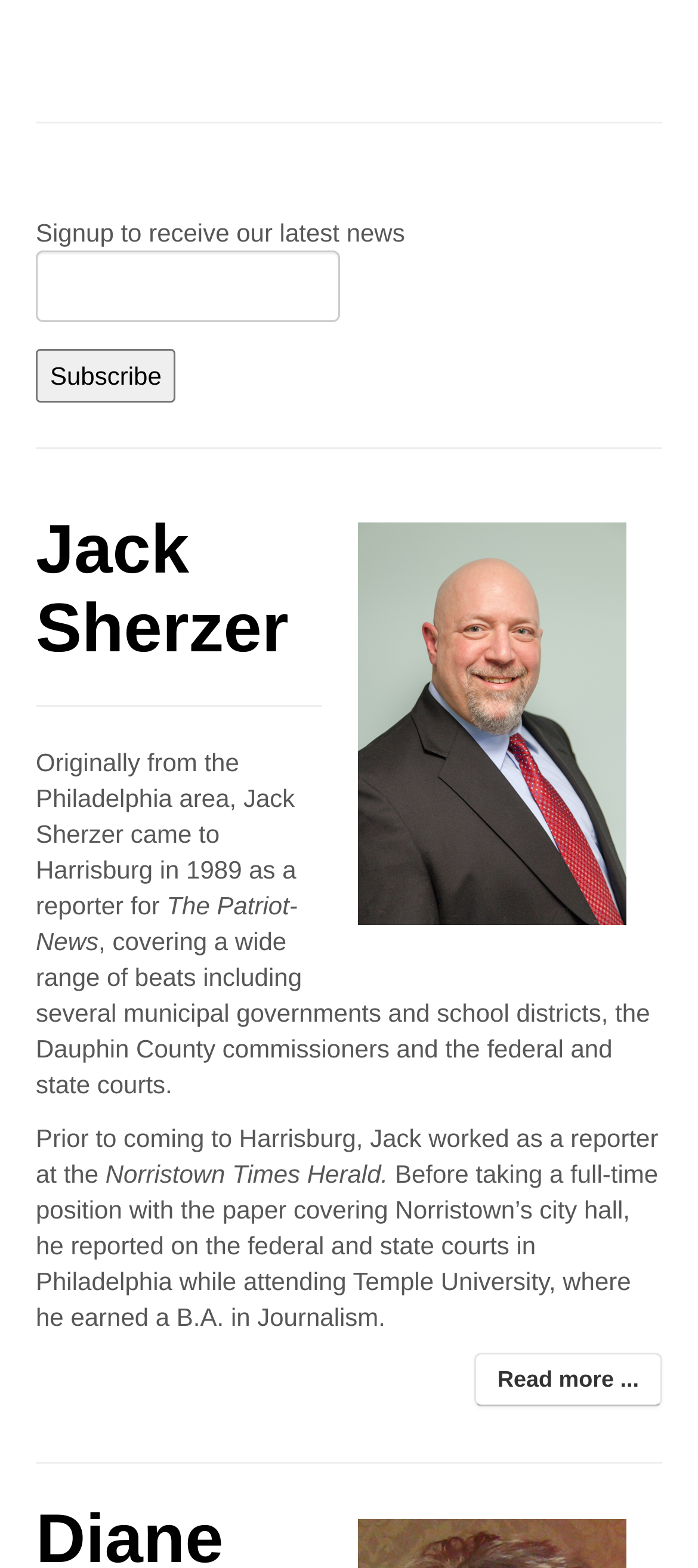Bounding box coordinates are specified in the format (top-left x, top-left y, bottom-right x, bottom-right y). All values are floating point numbers bounded between 0 and 1. Please provide the bounding box coordinate of the region this sentence describes: parent_node: ASSOCIATES IN PRIMARY CARE

None